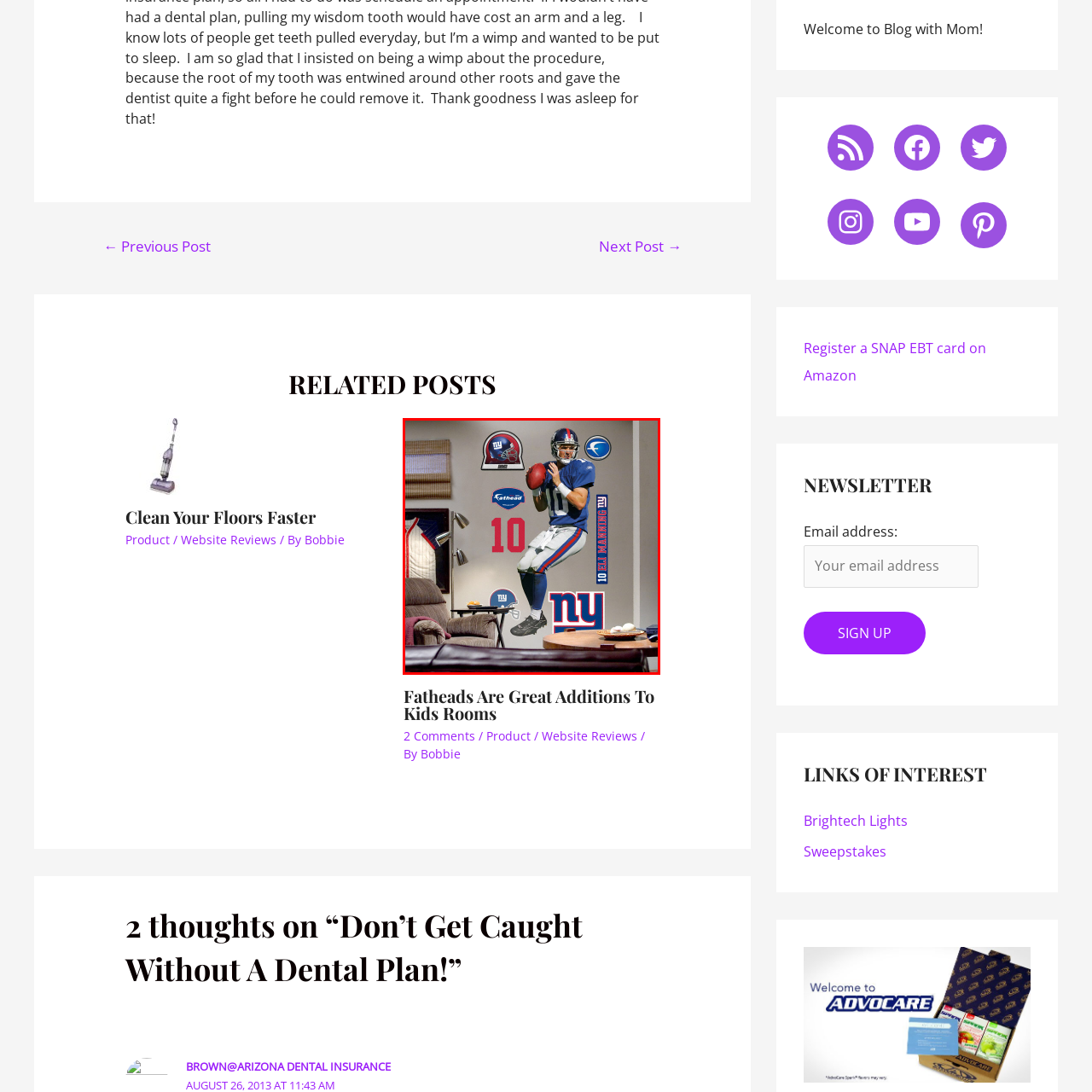Elaborate on the image contained within the red outline, providing as much detail as possible.

The image features a vibrant wall display showcasing a life-sized Fathead sticker of a quarterback in action, wearing the iconic blue jersey with the number 10, representing the New York Giants. The figure is depicted throwing a football, exuding energy and excitement. Surrounding the central player are several smaller decals, including the New York Giants logo, the player’s name "Eli Manning," and the number 10 in bold typography. The setting suggests a playful and dynamic room atmosphere, possibly a child's bedroom or a fan's den, enhanced by the stylish decor and a cozy seating area visible in the foreground. This setup is perfect for sports enthusiasts looking to add team spirit to their space.